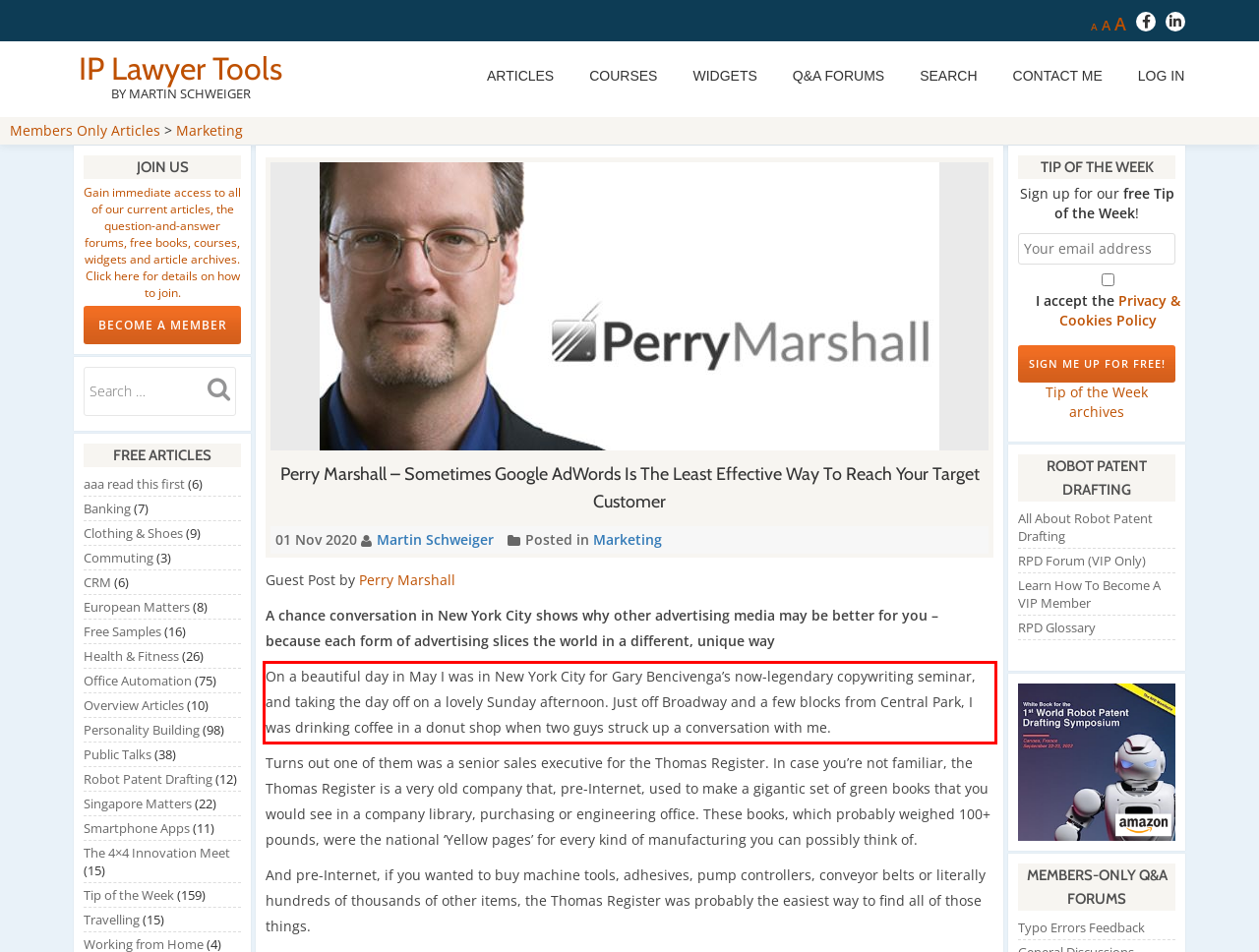Analyze the red bounding box in the provided webpage screenshot and generate the text content contained within.

On a beautiful day in May I was in New York City for Gary Bencivenga’s now-legendary copywriting seminar, and taking the day off on a lovely Sunday afternoon. Just off Broadway and a few blocks from Central Park, I was drinking coffee in a donut shop when two guys struck up a conversation with me.